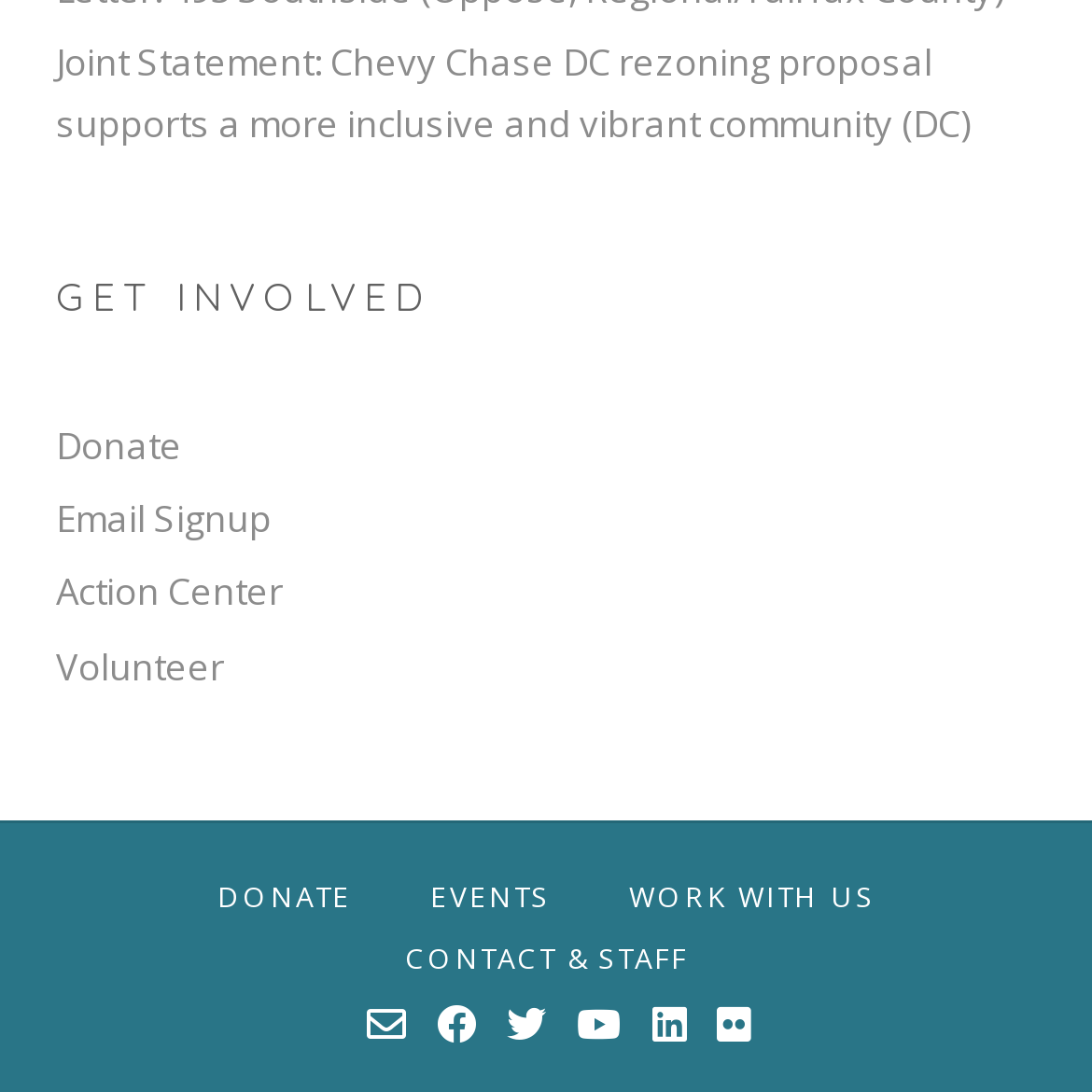How many social media links are there?
Using the image as a reference, answer the question in detail.

I counted the number of social media links at the bottom of the webpage, which are represented by icons. There are 6 social media links, namely '', '', '', '', '', and ''.